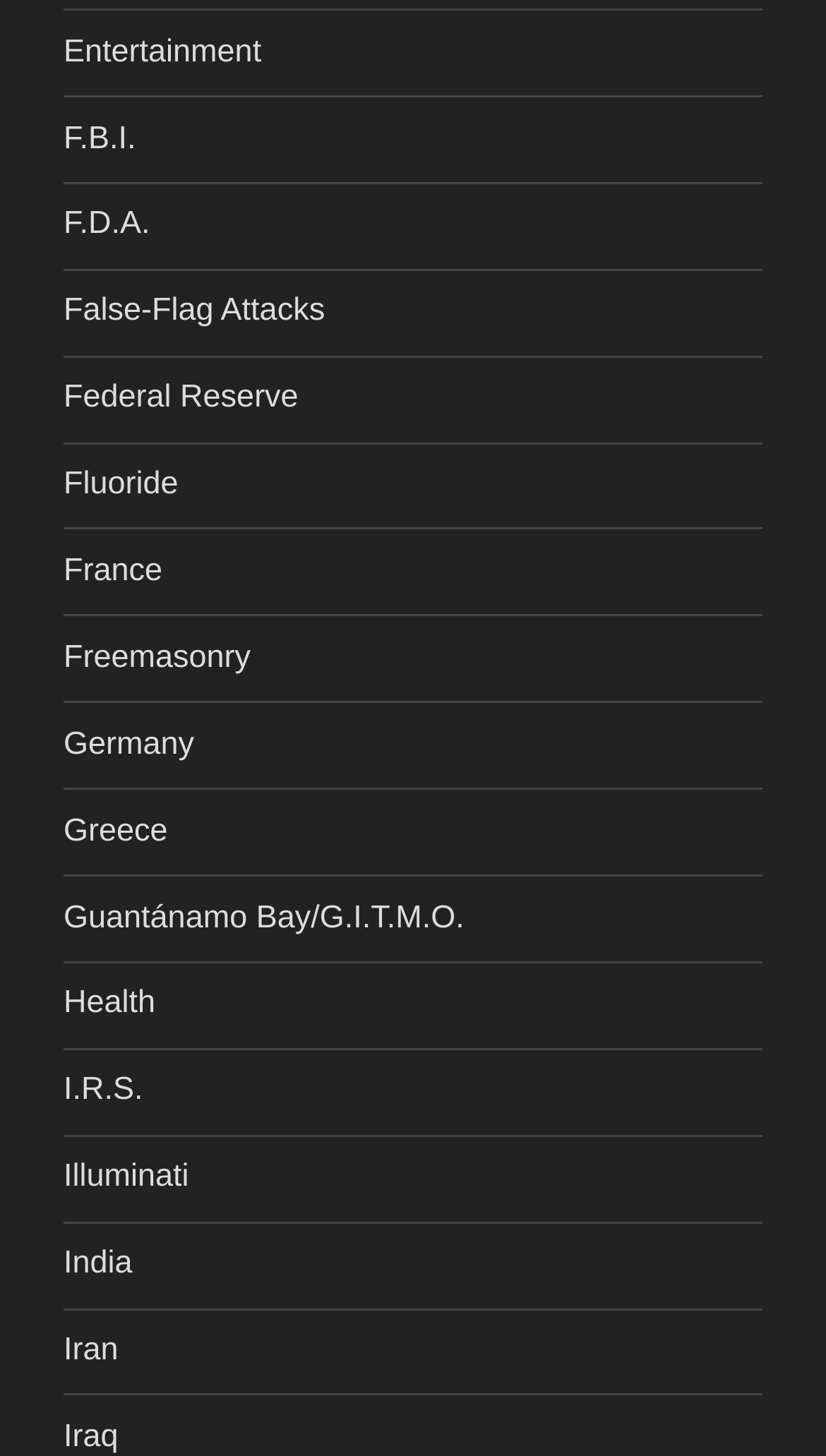How many country names are linked on the webpage?
Look at the image and respond with a one-word or short-phrase answer.

5